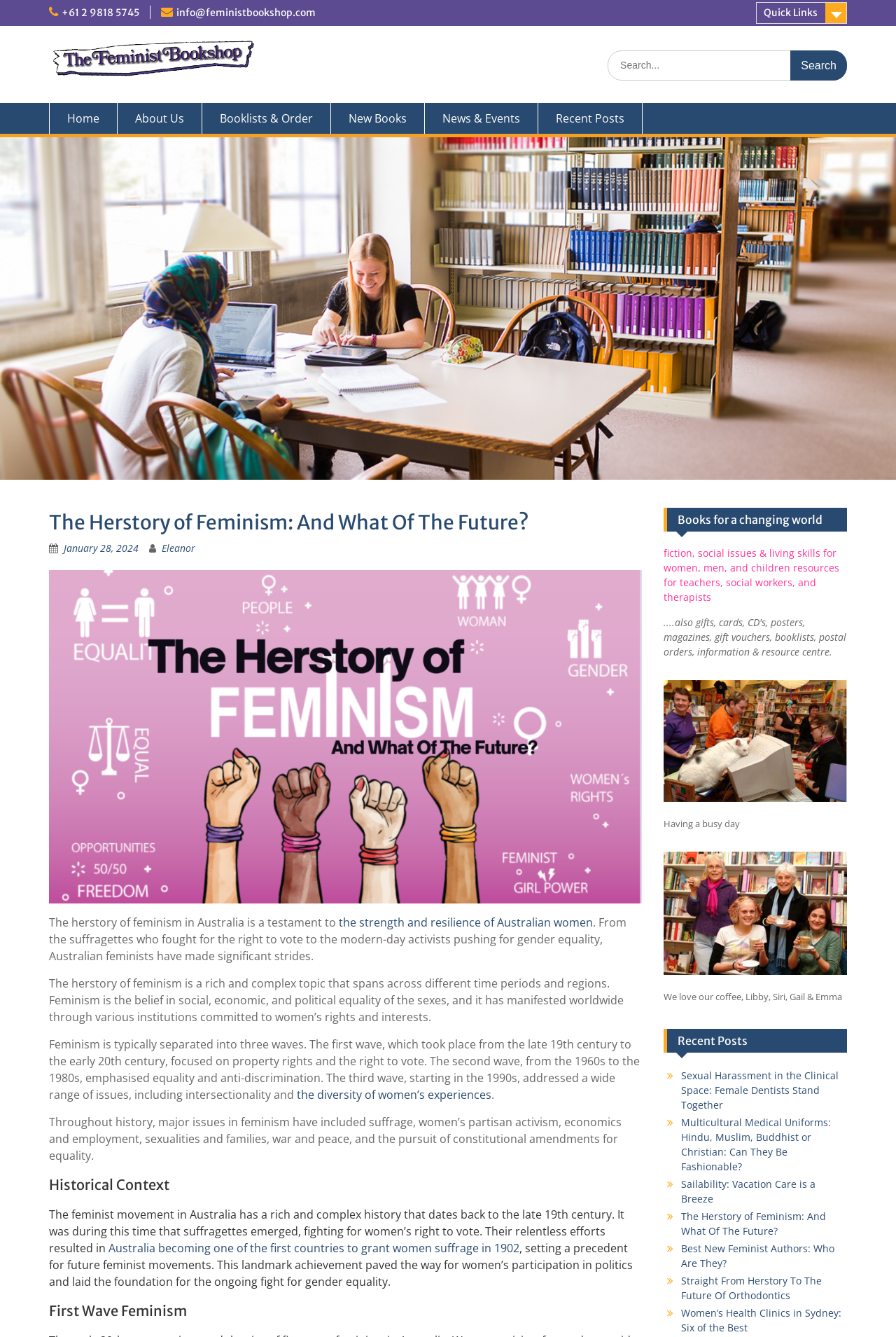What is the main topic of the article?
Please provide a comprehensive and detailed answer to the question.

The main topic of the article can be determined by looking at the heading elements on the webpage. The largest heading element has the text 'The Herstory of Feminism: And What Of The Future?', which suggests that the article is about the history and future of feminism.